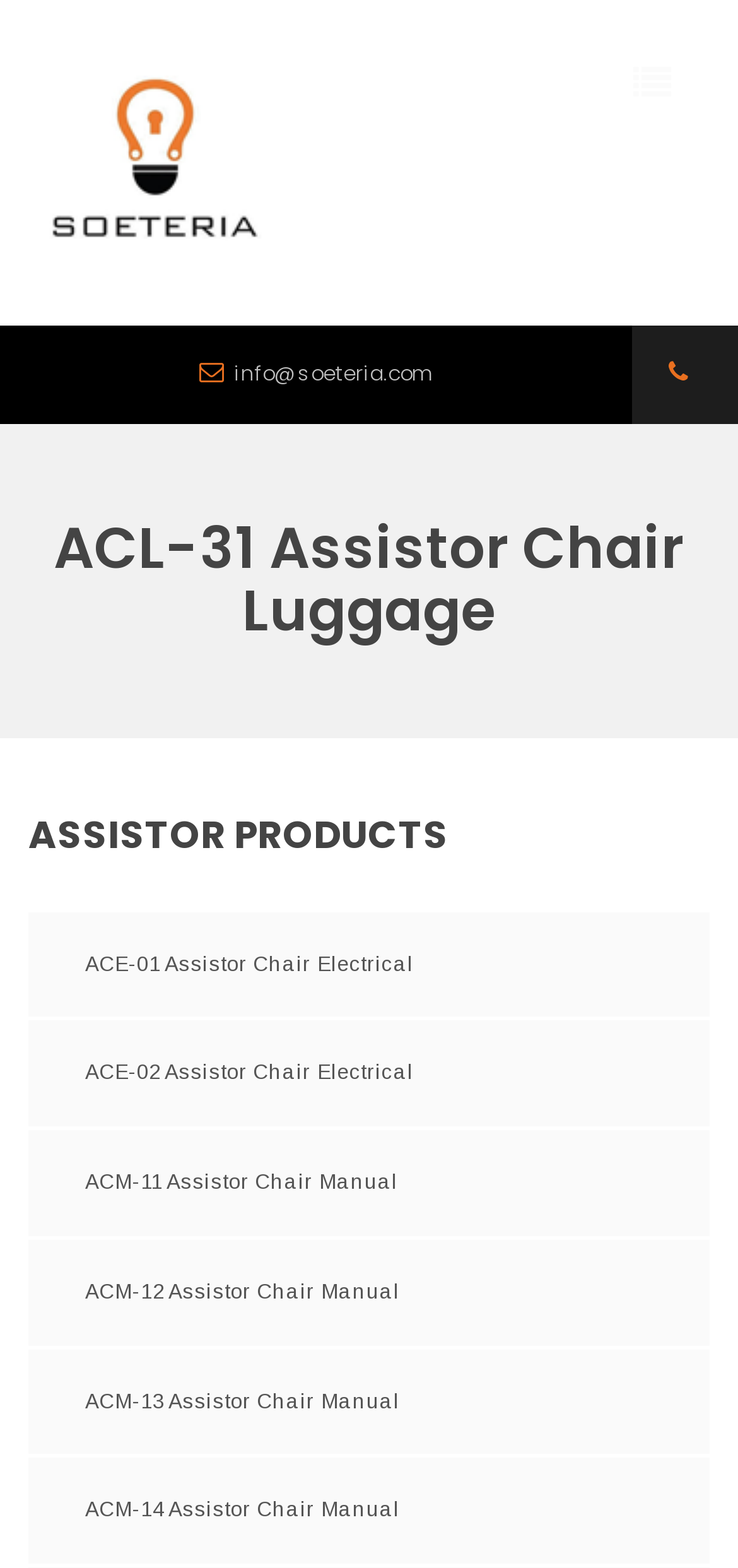From the details in the image, provide a thorough response to the question: What is the name of the product on the top of the webpage?

I found the product name by looking at the heading element on the top of the webpage, which is 'ACL-31 Assistor Chair Luggage'. This suggests that the webpage is showing information about this specific product.